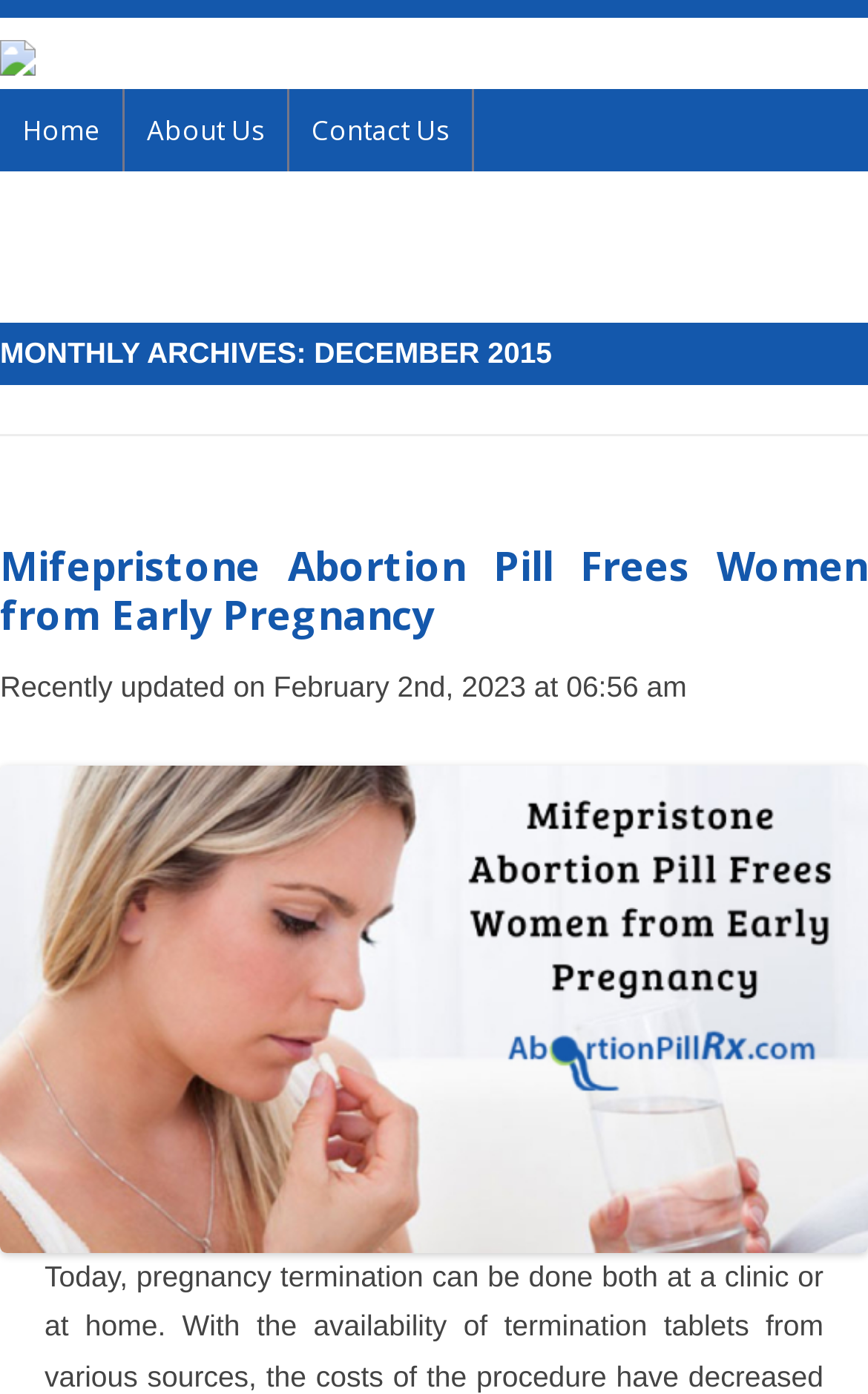Provide the bounding box for the UI element matching this description: "Home".

[0.026, 0.08, 0.115, 0.107]